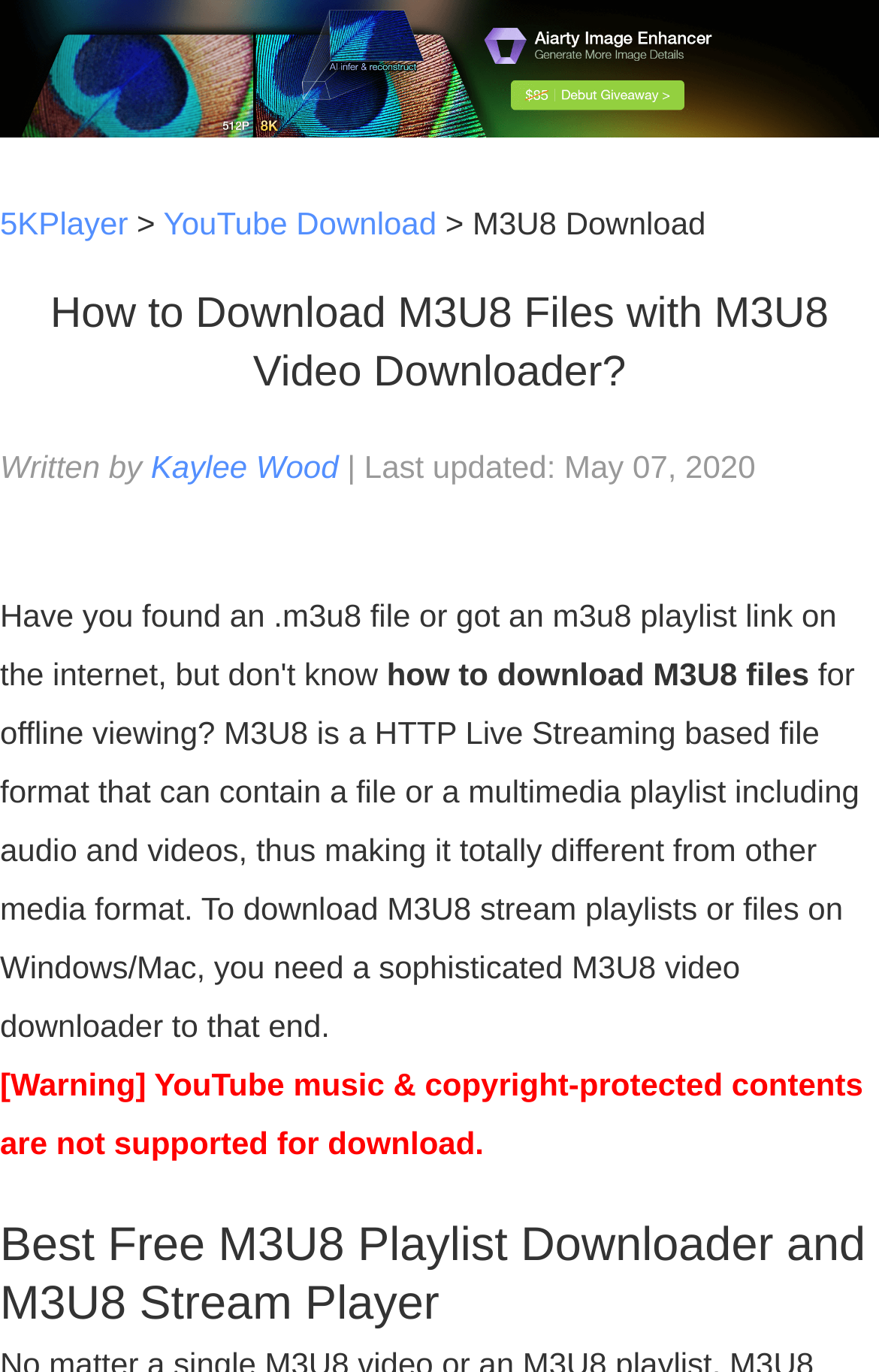Please examine the image and answer the question with a detailed explanation:
What is the name of the M3U8 video downloader mentioned on the webpage?

The webpage mentions 5KPlayer as the M3U8 video downloader that can help download M3U8 files, playlists, and streams to MP4 easily and fast.